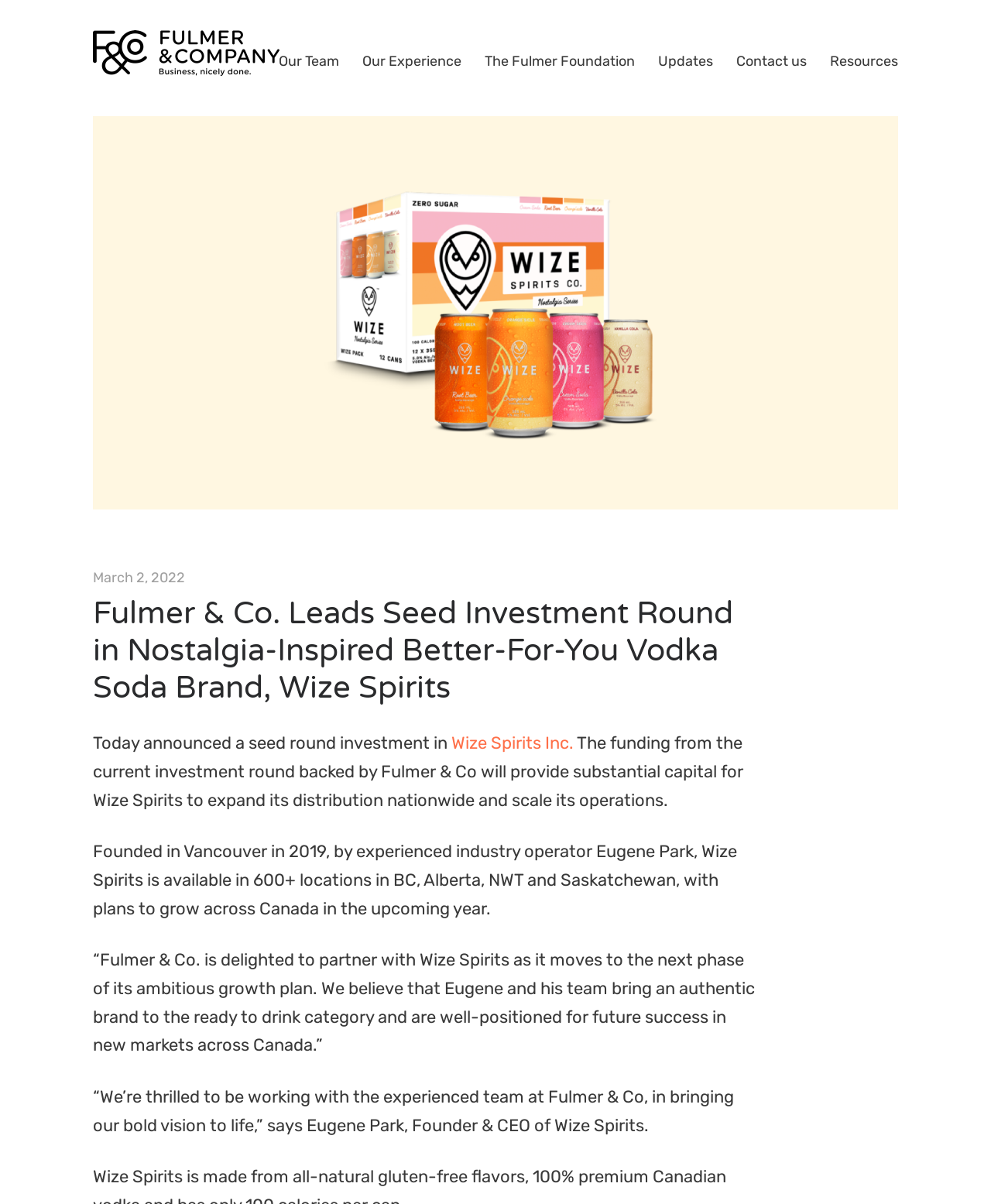Using the webpage screenshot and the element description Our Team, determine the bounding box coordinates. Specify the coordinates in the format (top-left x, top-left y, bottom-right x, bottom-right y) with values ranging from 0 to 1.

[0.281, 0.041, 0.366, 0.059]